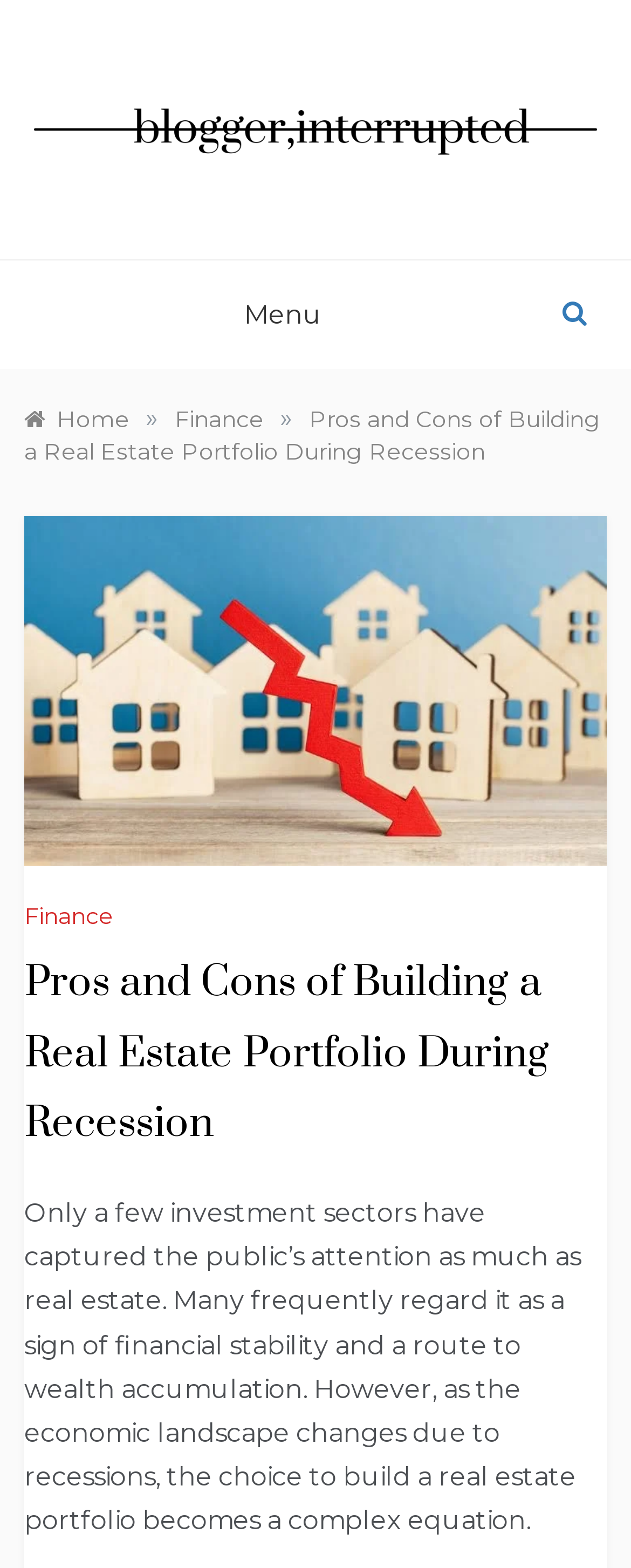Provide an in-depth caption for the webpage.

The webpage is about the pros and cons of building a real estate portfolio during a recession. At the top left, there is a logo of "Blogger, Interrupted" with a link to the website, accompanied by an image of the same name. Next to it, there is a heading with the same text, "BLOGGER, INTERRUPTED". 

On the top right, there is a link with no text and a "Menu" button. Below the logo, there is a navigation section with breadcrumbs, showing the path "Home » Finance » Pros and Cons of Building a Real Estate Portfolio During Recession". 

The main content of the webpage is a heading with the title "Pros and Cons of Building a Real Estate Portfolio During Recession", followed by a large image related to the topic. Below the image, there is a link to the "Finance" category and a heading with the same title as the webpage. 

The main text of the webpage is a paragraph that discusses how real estate is often seen as a sign of financial stability and a route to wealth accumulation, but building a real estate portfolio during a recession is a complex decision.